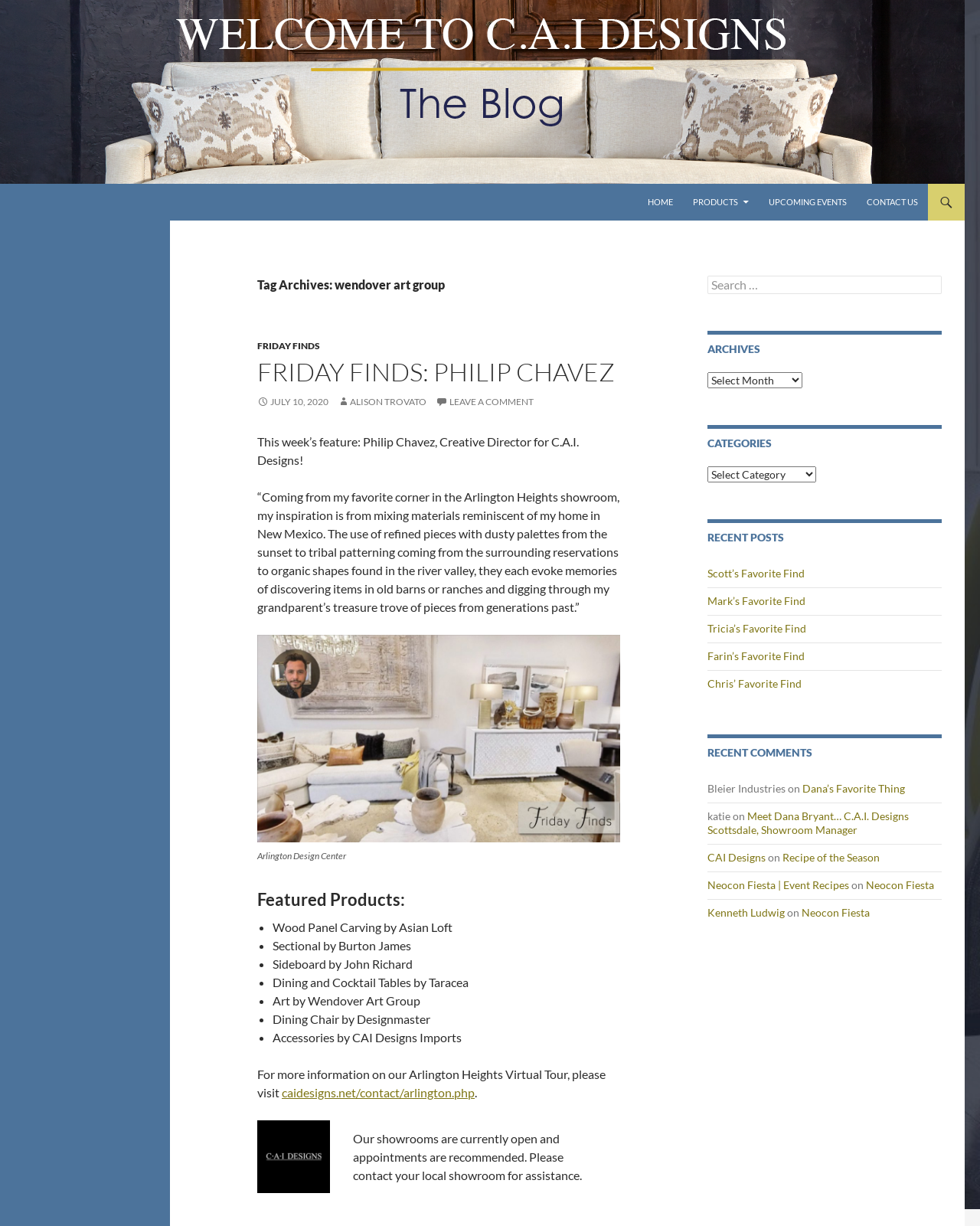Explain in detail what is displayed on the webpage.

The webpage is about CAI Designs Blog, specifically featuring Wendover Art Group. At the top, there is a logo and a navigation menu with links to "HOME", "PRODUCTS", "UPCOMING EVENTS", and "CONTACT US". Below the navigation menu, there is a header section with a title "Tag Archives: wendover art group" and a link to "FRIDAY FINDS". 

The main content area is divided into two sections. The left section features an article about Philip Chavez, Creative Director for C.A.I. Designs, with a quote from him and a description of his inspiration. Below the article, there is a figure with a caption "Arlington Design Center". 

The article is followed by a section titled "Featured Products:" which lists several products with bullet points, including "Wood Panel Carving by Asian Loft", "Sectional by Burton James", and "Art by Wendover Art Group". 

At the bottom of the left section, there is a note about the Arlington Heights Virtual Tour and a link to contact the showroom. There is also a figure with no caption.

The right section is a sidebar with several sections, including a search box, archives, categories, recent posts, and recent comments. The recent posts section lists several links to articles, including "Scott’s Favorite Find" and "Mark’s Favorite Find". The recent comments section lists several comments with links to the articles they are related to.